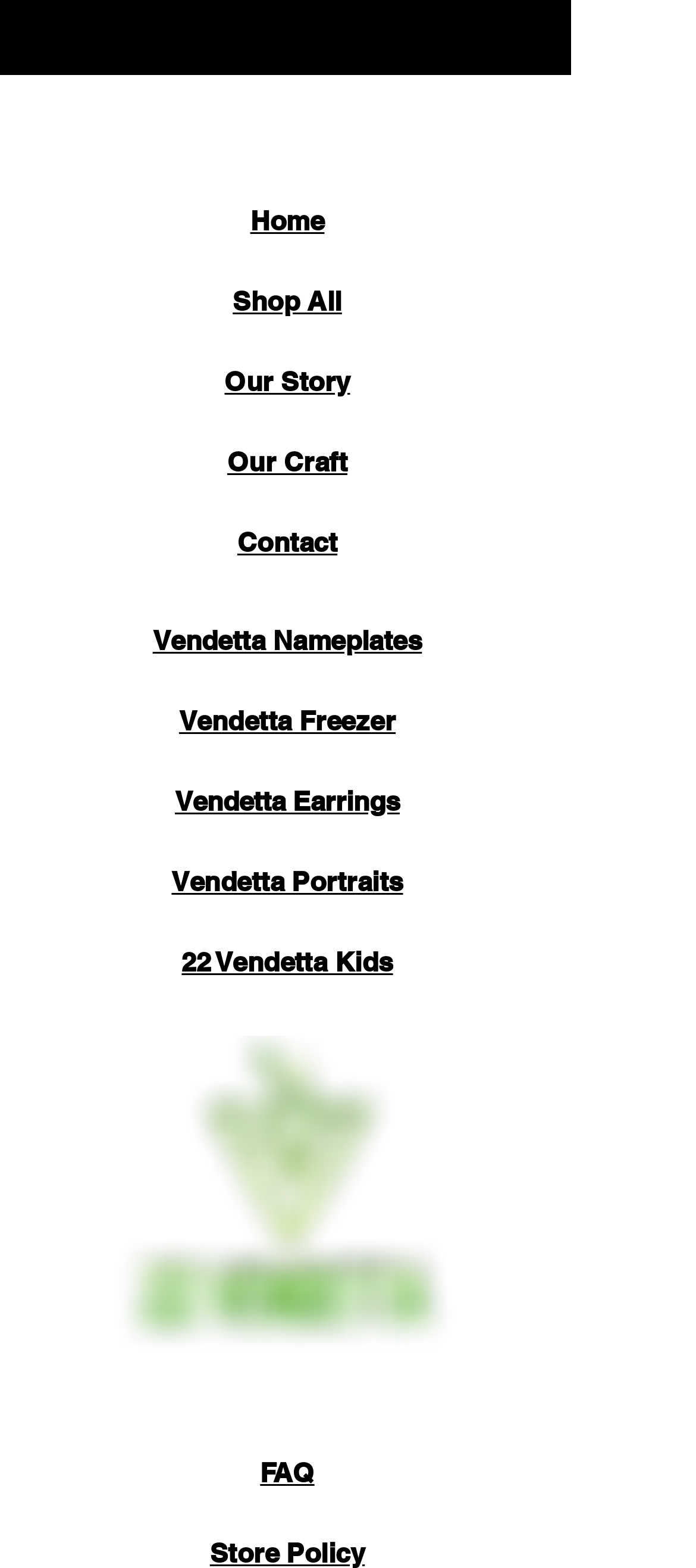Please identify the bounding box coordinates of the element on the webpage that should be clicked to follow this instruction: "view our story". The bounding box coordinates should be given as four float numbers between 0 and 1, formatted as [left, top, right, bottom].

[0.323, 0.232, 0.503, 0.254]